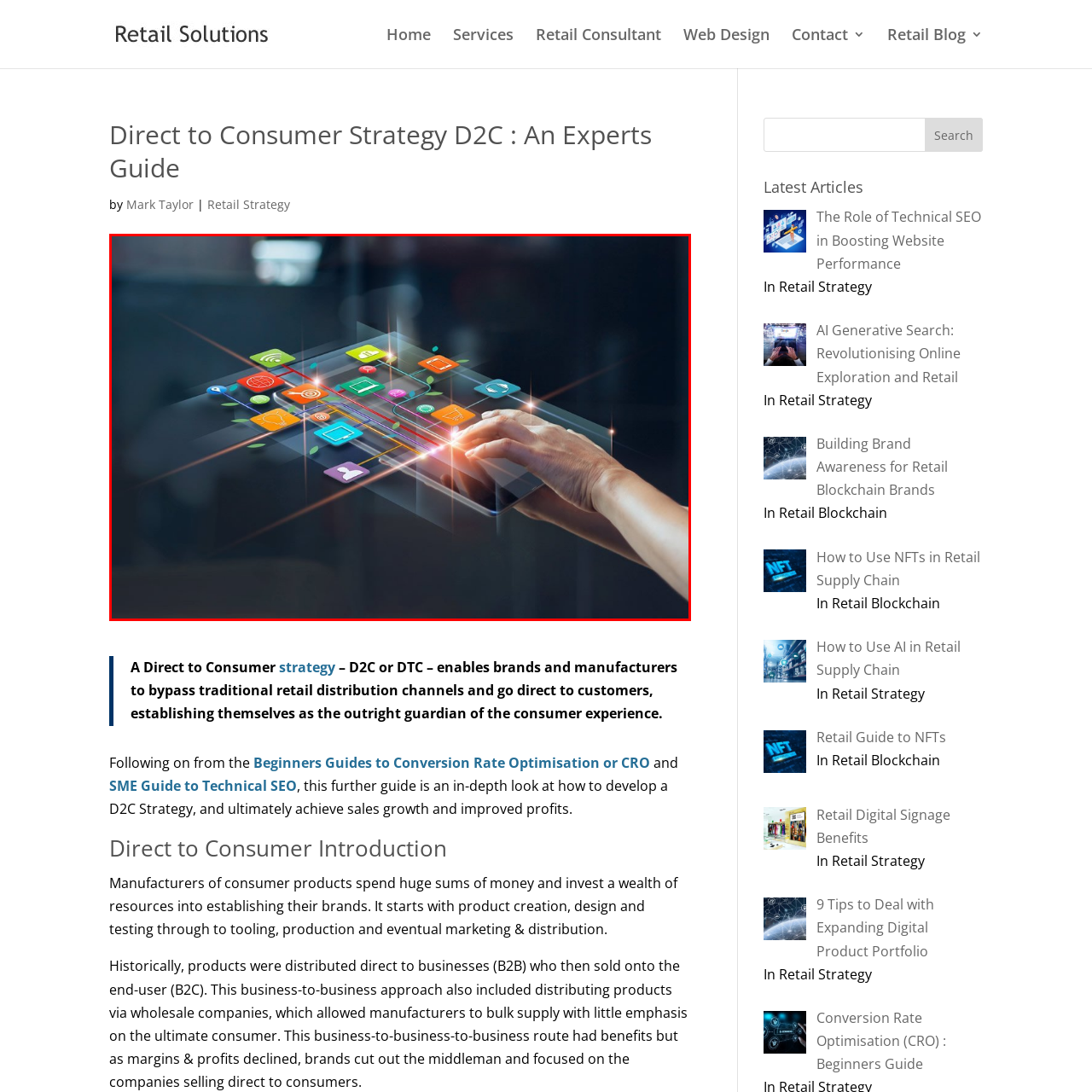What is the purpose of the glowing lines connecting the icons? View the image inside the red bounding box and respond with a concise one-word or short-phrase answer.

To emphasize seamless integration